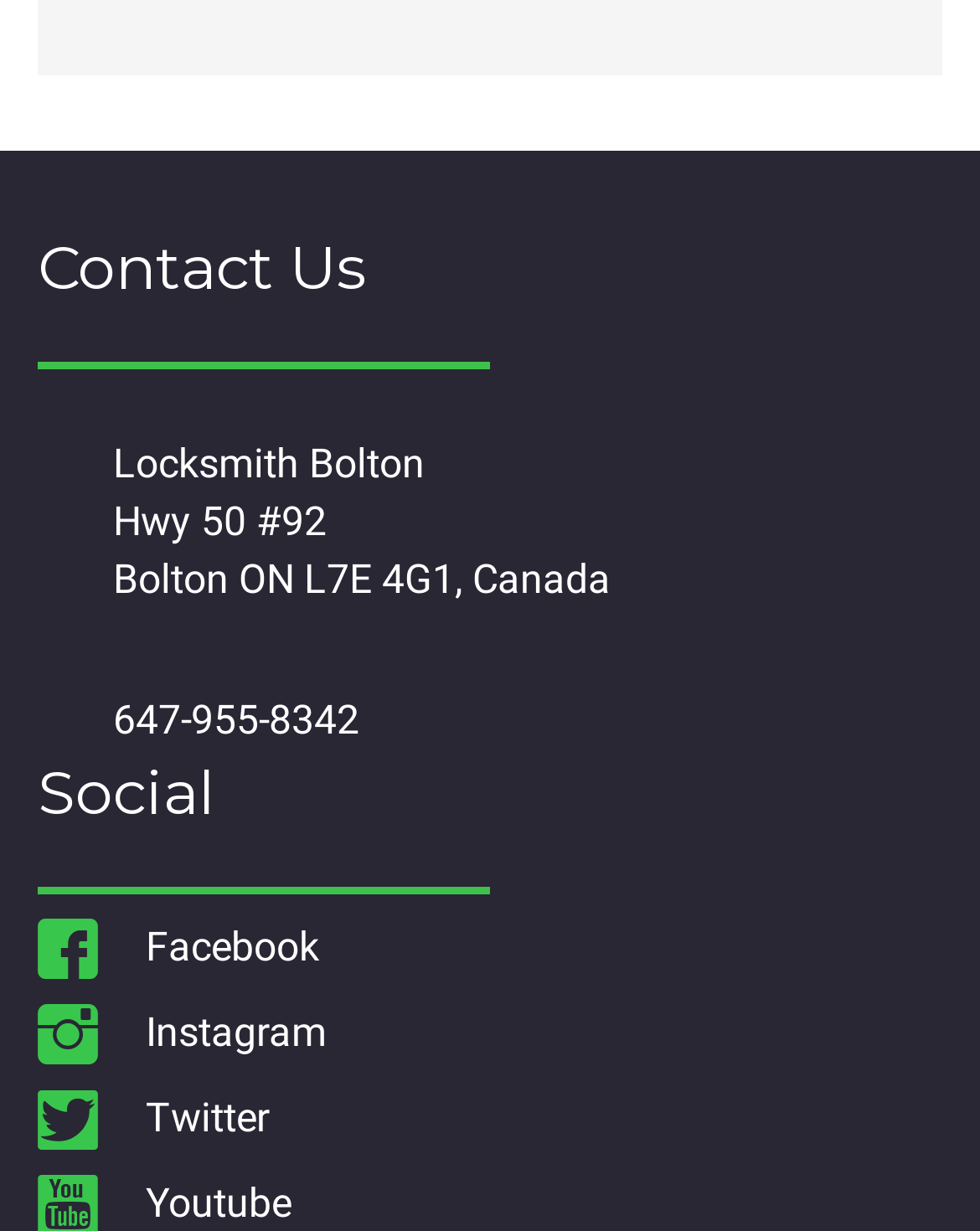How many social media links are there?
Use the image to answer the question with a single word or phrase.

3